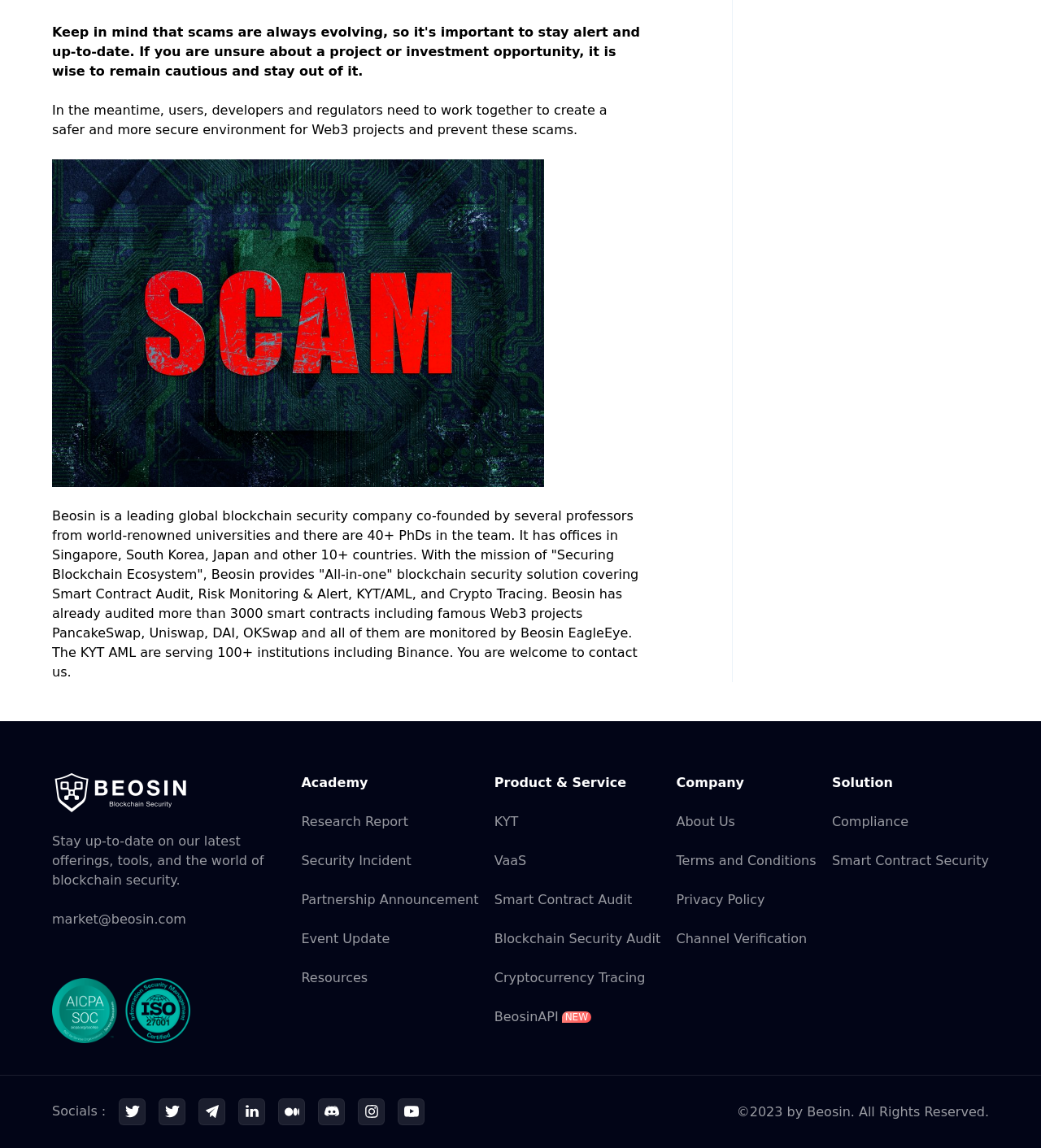Locate the bounding box coordinates of the clickable region to complete the following instruction: "Explore our products and services."

[0.475, 0.673, 0.635, 0.69]